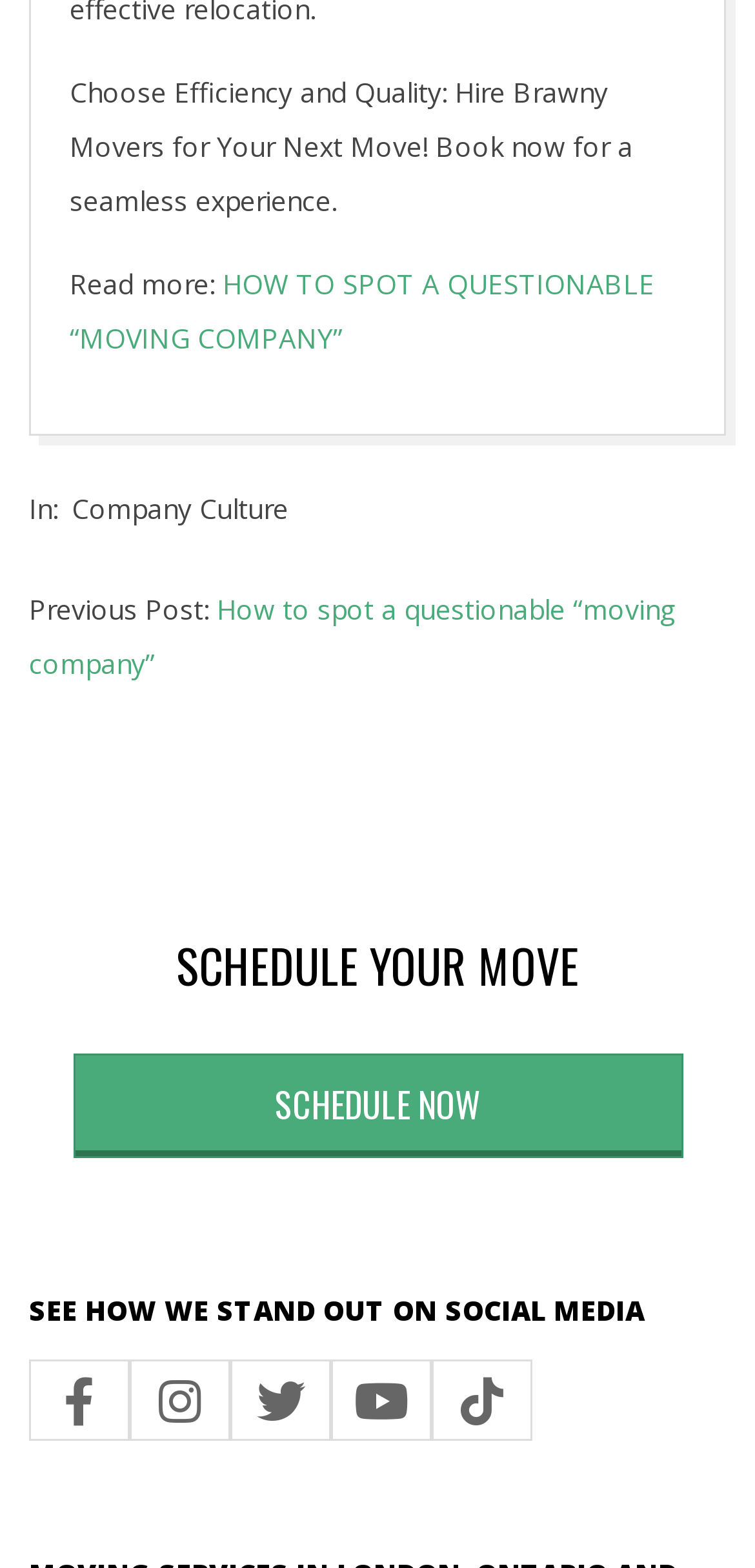How many social media platforms are mentioned?
Answer the question with just one word or phrase using the image.

5